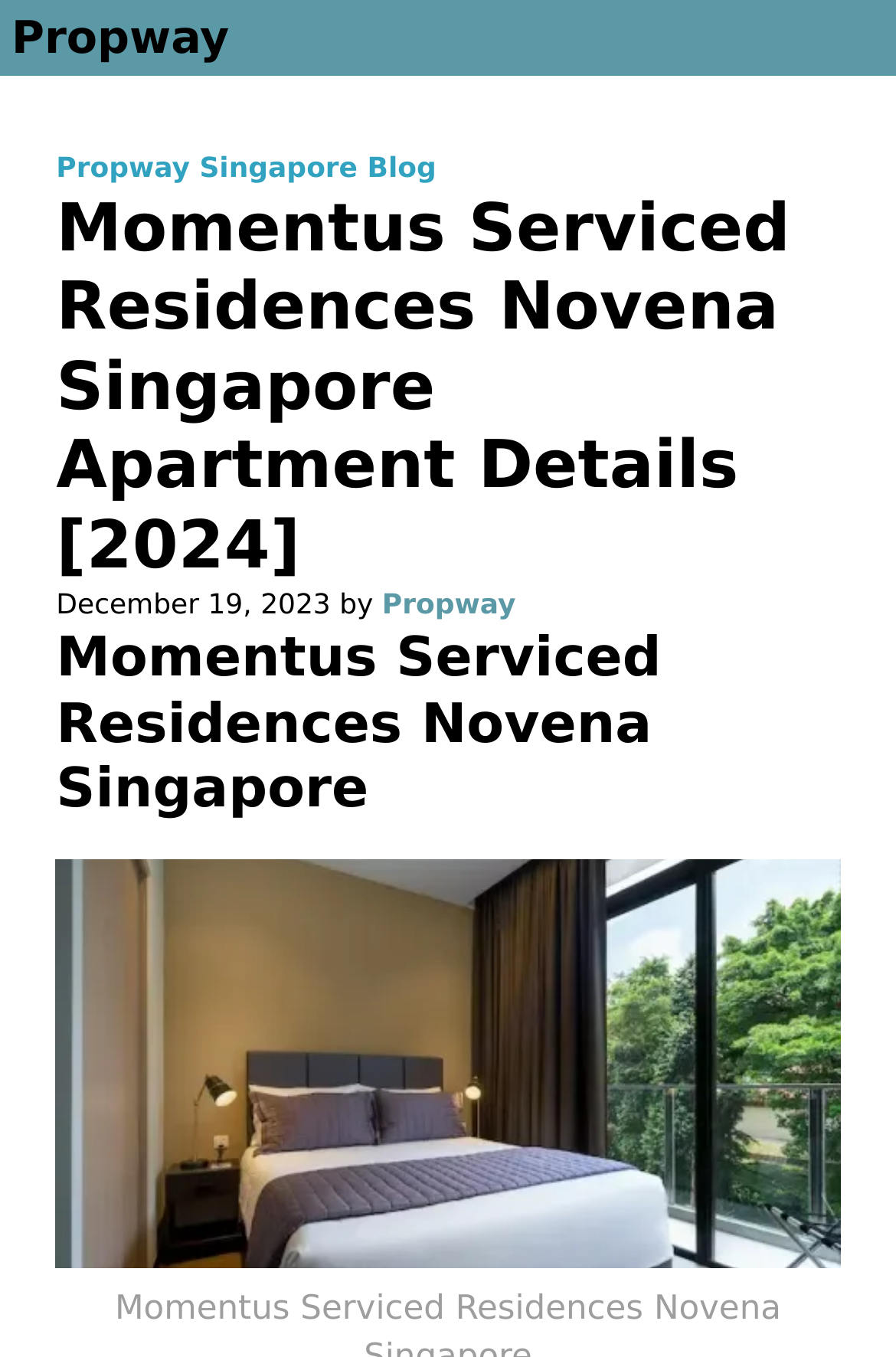What is the date of the blog post?
We need a detailed and exhaustive answer to the question. Please elaborate.

The text 'December 19, 2023 by' suggests that the date of the blog post is December 19, 2023.